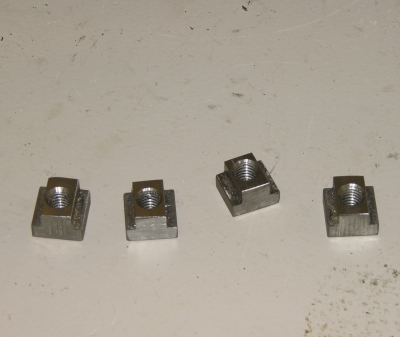Offer a detailed caption for the image presented.

The image features a set of four metal nuts arranged in a line on a light-colored surface. Each nut has a square shape with a threaded hole in the center, typical for fastening applications. The nuts appear to be machined from metal, showcasing a shiny finish that reflects light. Some nuts exhibit signs of tool marks or wear, suggesting they have been recently worked on or modified. The background contains a few scattered particles and a subtle texture that emphasizes the industrial context of the image, likely related to a workshop or manufacturing setting. This setup aligns with a manual or guide focusing on mechanical tasks, potentially related to cutting and finishing processes.